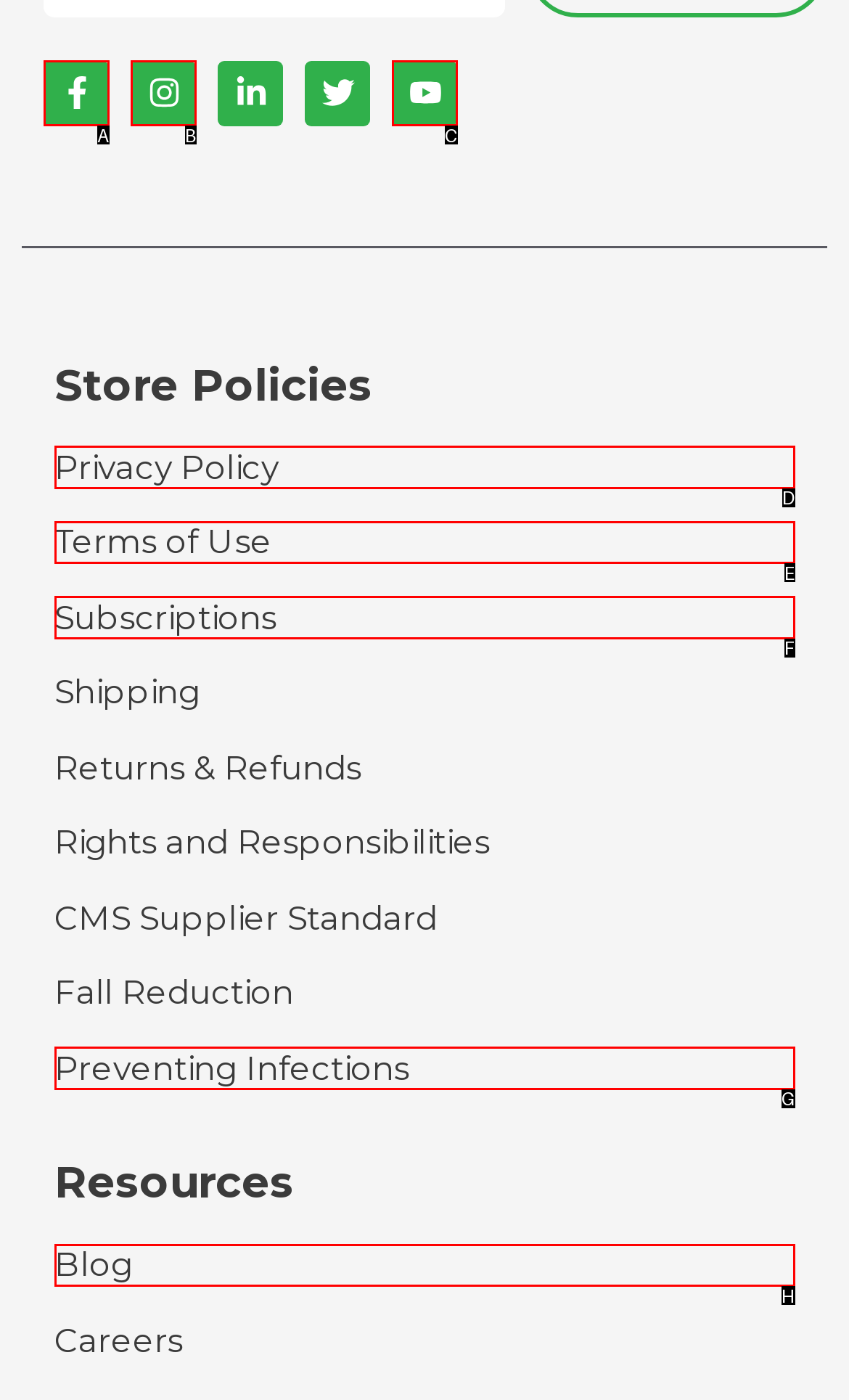Refer to the description: Preventing Infections and choose the option that best fits. Provide the letter of that option directly from the options.

G